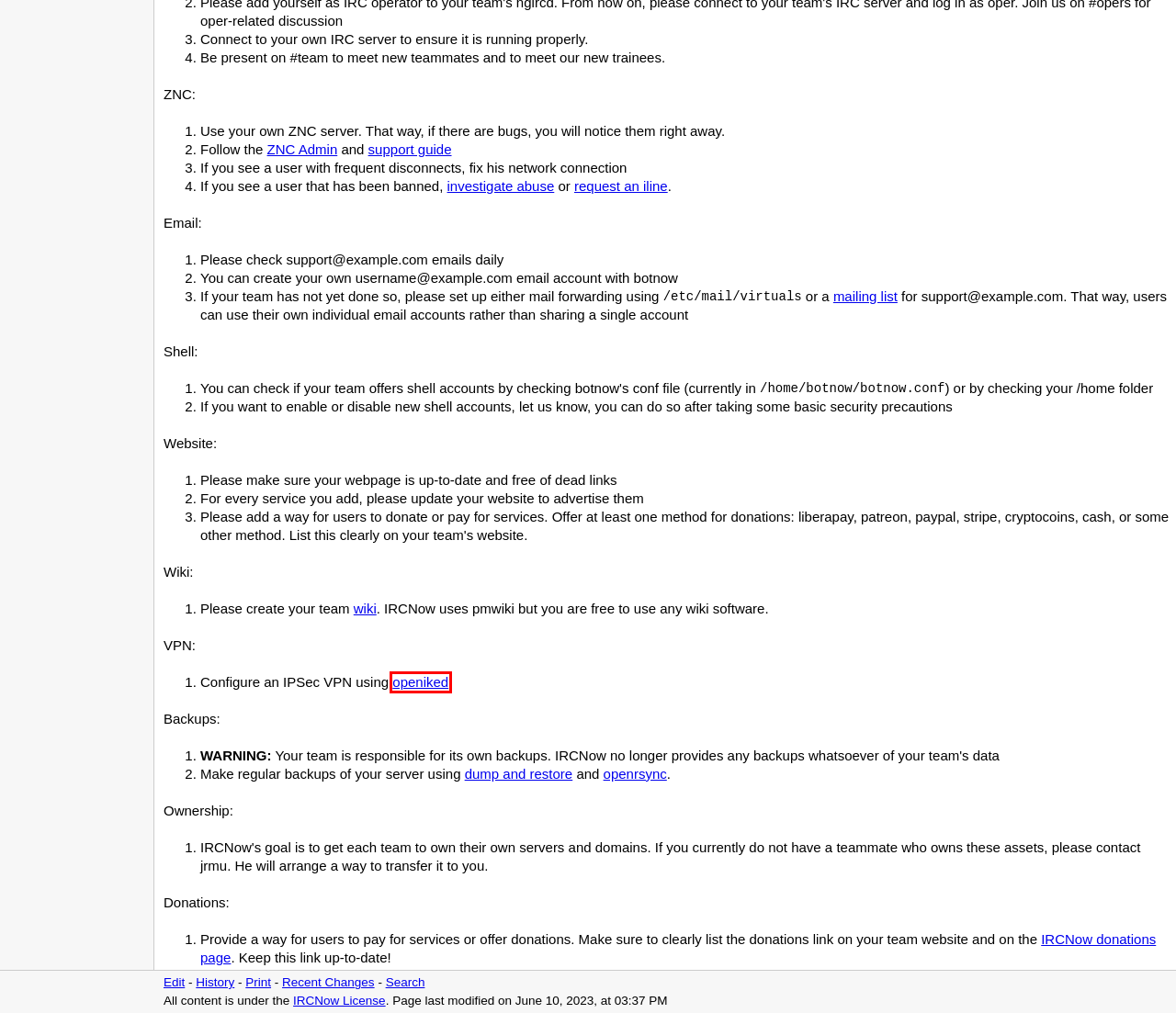Observe the provided screenshot of a webpage that has a red rectangle bounding box. Determine the webpage description that best matches the new webpage after clicking the element inside the red bounding box. Here are the candidates:
A. IRCNow | Openbsd / Installing mlmmj
B. IRCNow | Openrsync / Using Openrsync
C. IRCNow | Ambassador / Ilines
D. IRCNow | ZNC / Daily Maintenance for ZNC
E. IRCNow | ZNC / ZNC Support
F. IRCNow | Police / Intro
G. IRCNow | Openbsd / Dump
H. IRCNow | Iked / Configuring OpenIKED

H